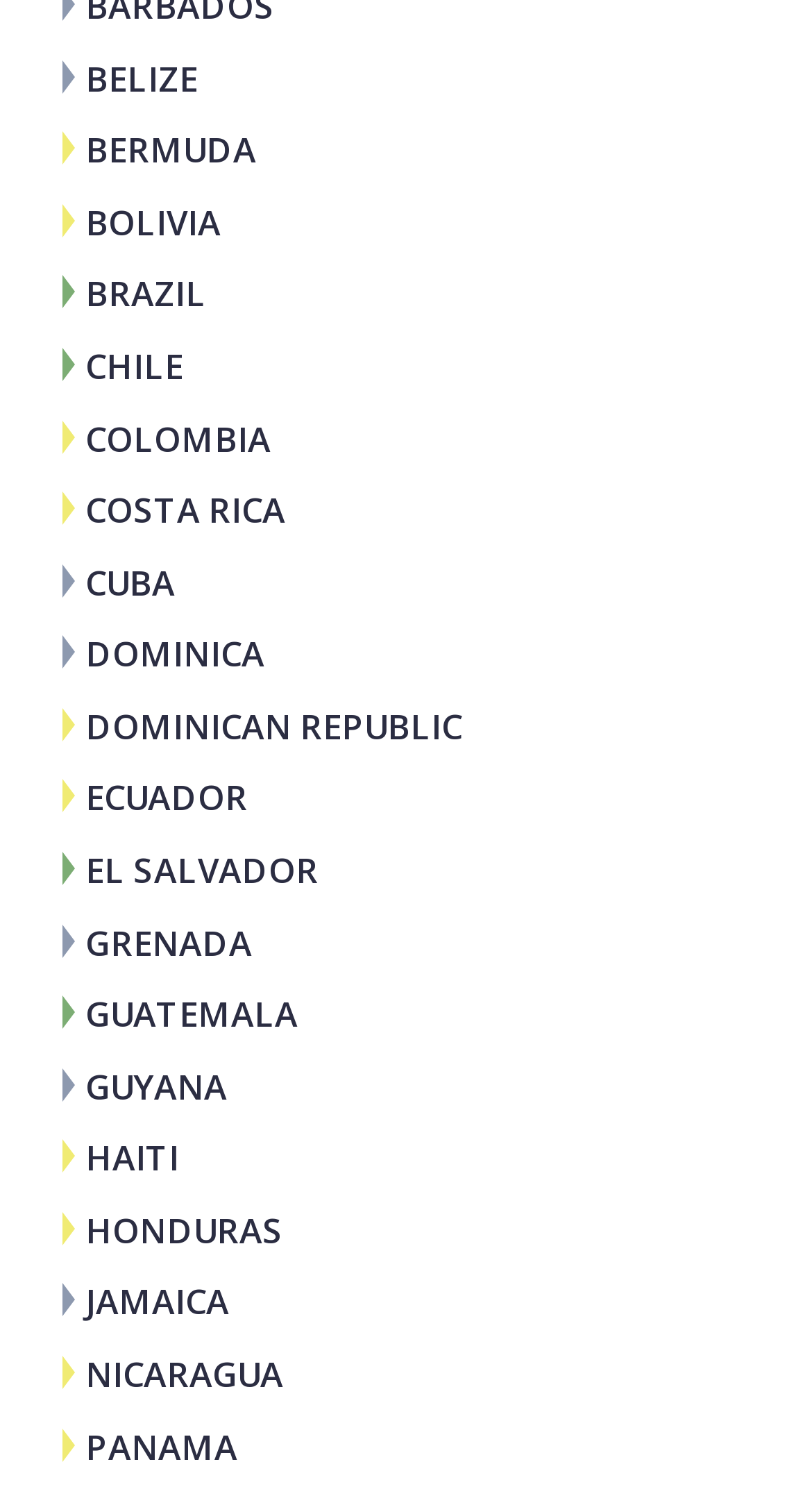Provide the bounding box coordinates for the UI element described in this sentence: "DOMINICAN REPUBLIC". The coordinates should be four float values between 0 and 1, i.e., [left, top, right, bottom].

[0.105, 0.469, 0.569, 0.501]